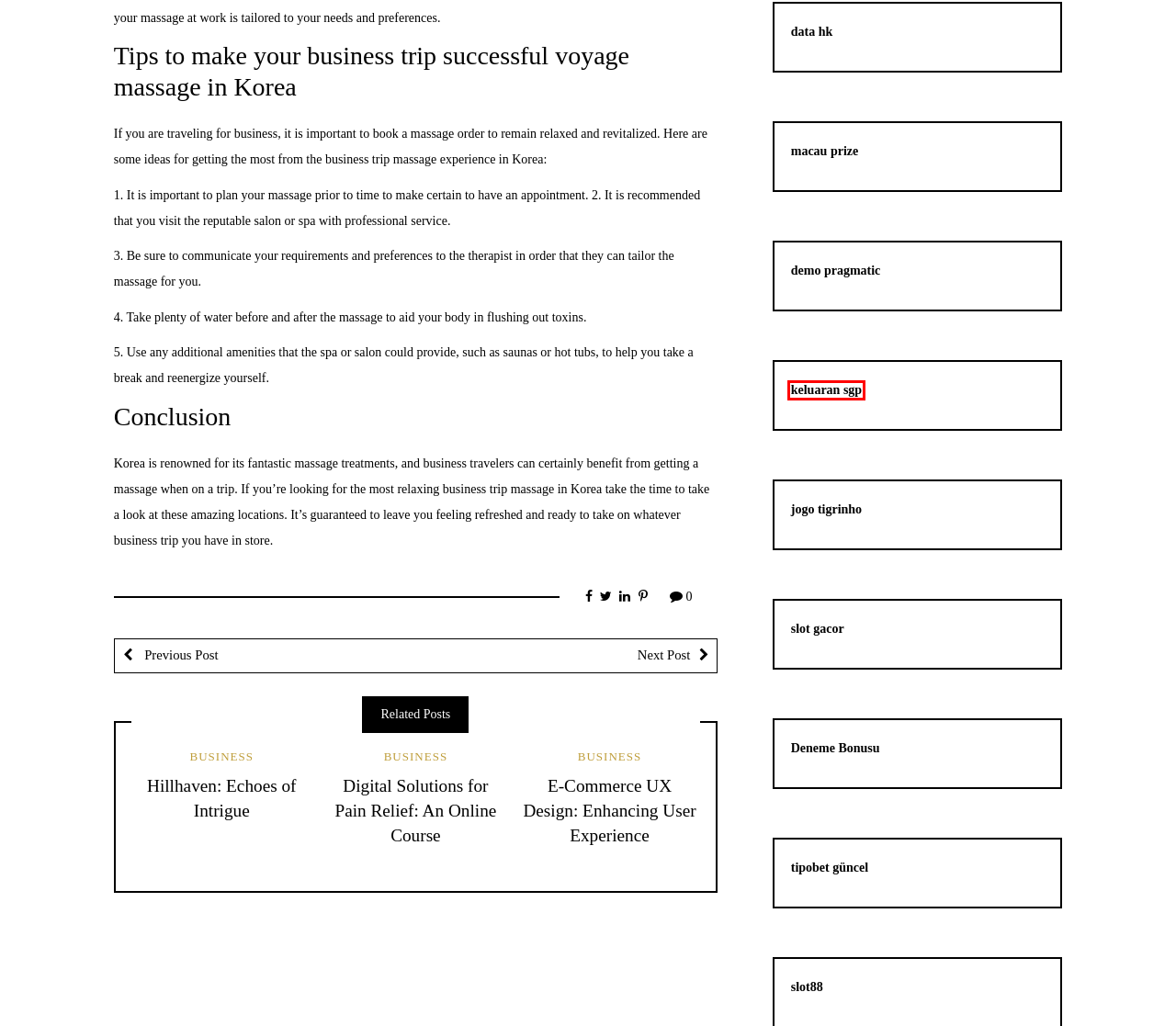Look at the screenshot of a webpage, where a red bounding box highlights an element. Select the best description that matches the new webpage after clicking the highlighted element. Here are the candidates:
A. Explanation Of Slot Car Scales – Cement Arabia
B. Advice Regarding How To Draw Money From Atm Machines – Cement Arabia
C. Live Draw HK Live Draw Hongkong Live HK Pools Live Result HK Prize
D. Fortune Tiger : Jogo do Tigre Oficial & Ganhar Dinheiro na BETACE
E. Hillhaven: Echoes of Intrigue – Cement Arabia
F. Togel Macau: Keluaran Macau, Data Pengeluaran Macau Prize, Result Toto Macau Hari Ini
G. Demo Slot Zeus: Akun Slot Demo X500 Gratis Link Pragmatic Play Anti Rungkad
H. Togel Singapore Togel Hongkong Togel Online Hari Ini Data Keluaran SGP HK Prize

G